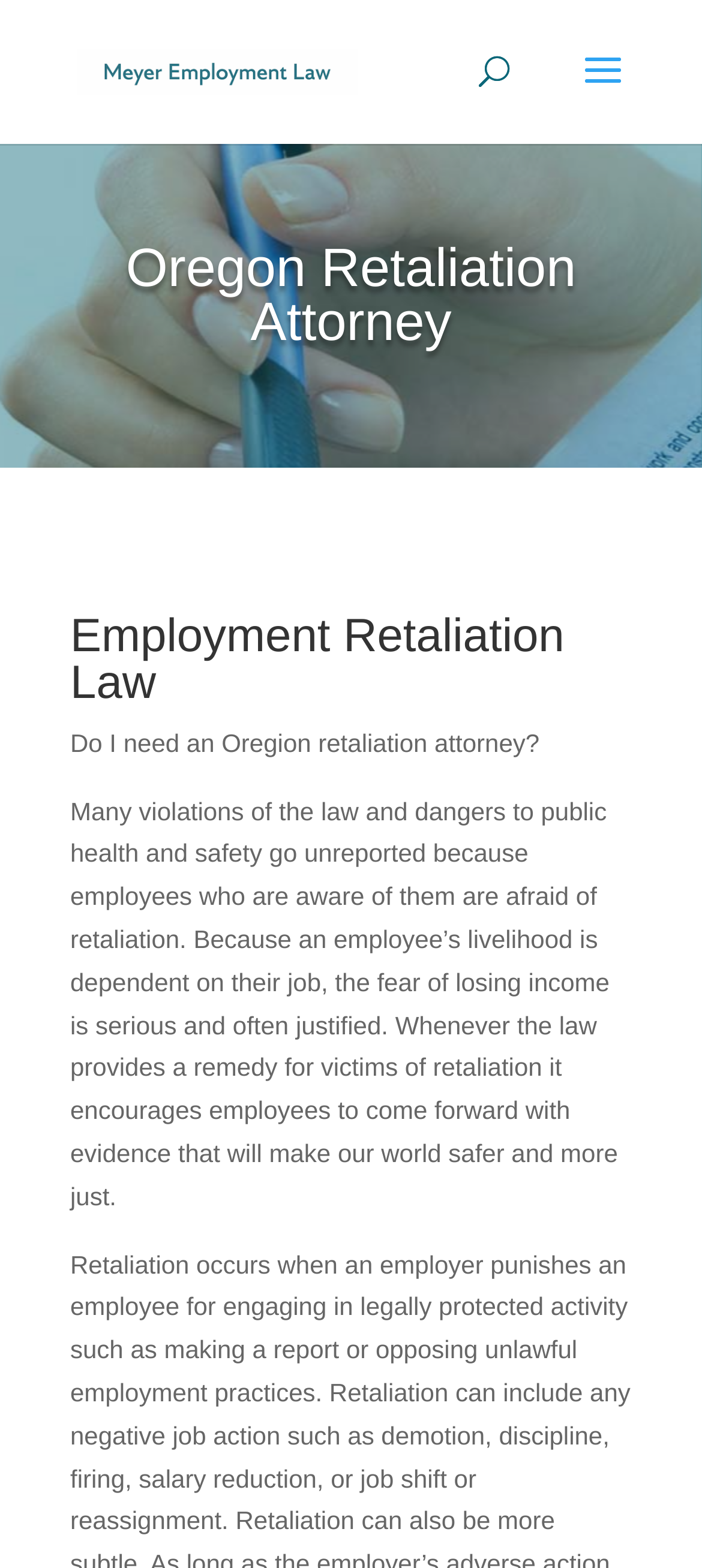Generate a thorough description of the webpage.

The webpage is about Oregon retaliation attorneys, specifically Meyer Employment Law. At the top-left corner, there is a link to Meyer Employment Law, accompanied by an image with the same name. Below this, there is a search bar that spans across the top of the page. 

The main content of the page is divided into sections. The first section has a heading "Oregon Retaliation Attorney" and is located near the top-center of the page. 

Below this, there is another heading "Employment Retaliation Law" which is positioned roughly in the middle of the page. 

Following this, there are two blocks of text. The first one asks "Do I need an Oregon retaliation attorney?" and is located below the "Employment Retaliation Law" heading. The second block of text is a longer paragraph that discusses the importance of reporting violations of the law and dangers to public health and safety, and how the fear of retaliation can prevent employees from coming forward. This text is positioned below the previous question and takes up a significant portion of the page.